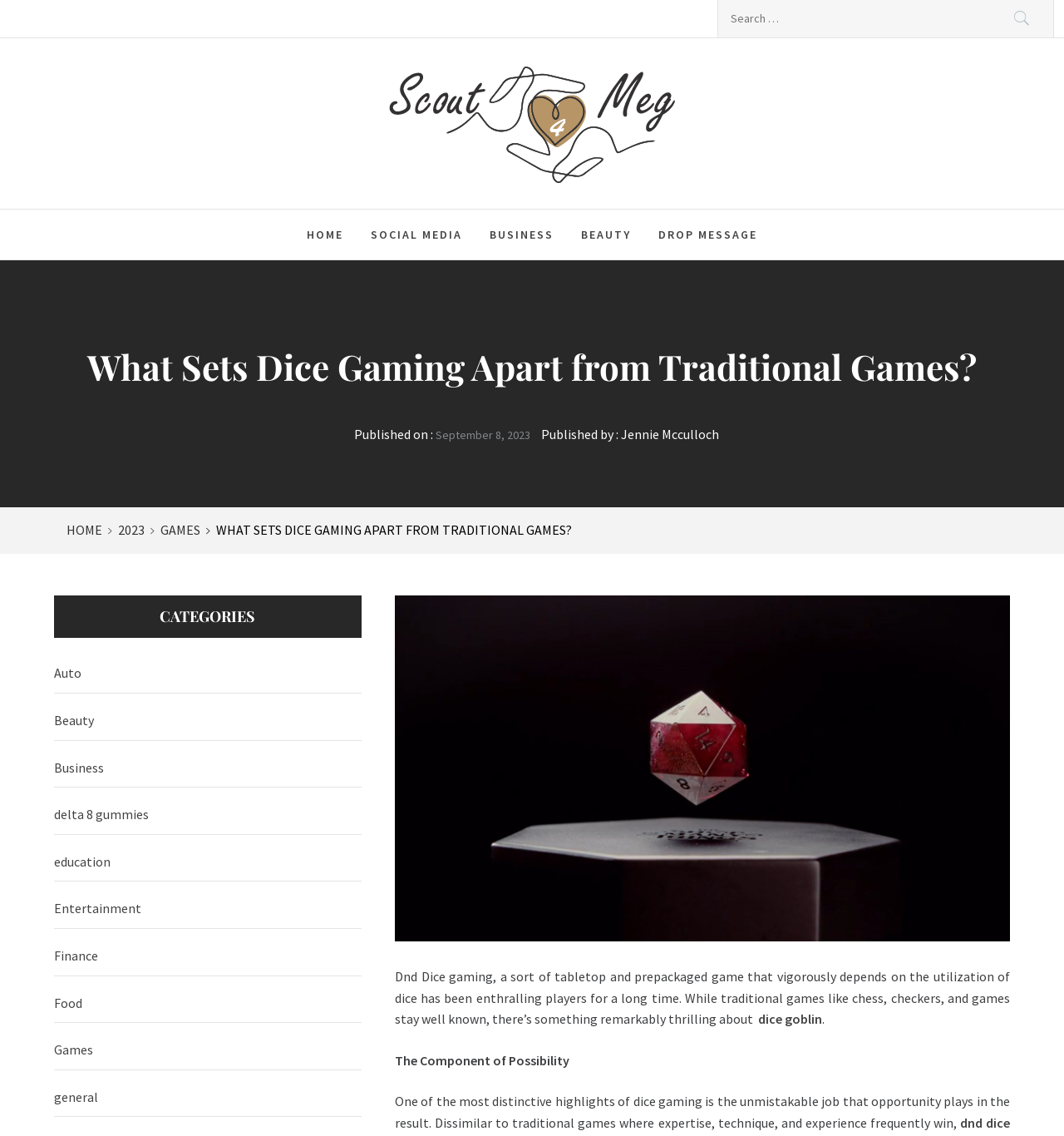Could you indicate the bounding box coordinates of the region to click in order to complete this instruction: "Explore the Games category".

[0.051, 0.908, 0.34, 0.942]